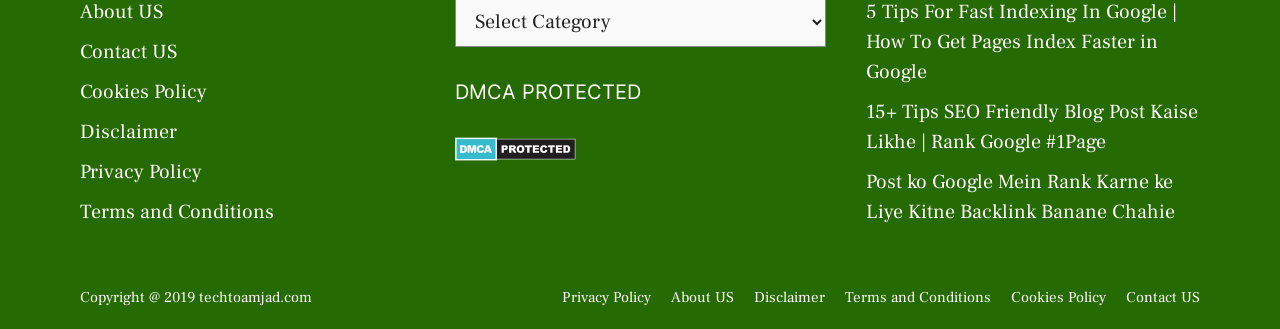Please find the bounding box coordinates of the element that must be clicked to perform the given instruction: "Check Copyright information". The coordinates should be four float numbers from 0 to 1, i.e., [left, top, right, bottom].

[0.062, 0.874, 0.244, 0.932]